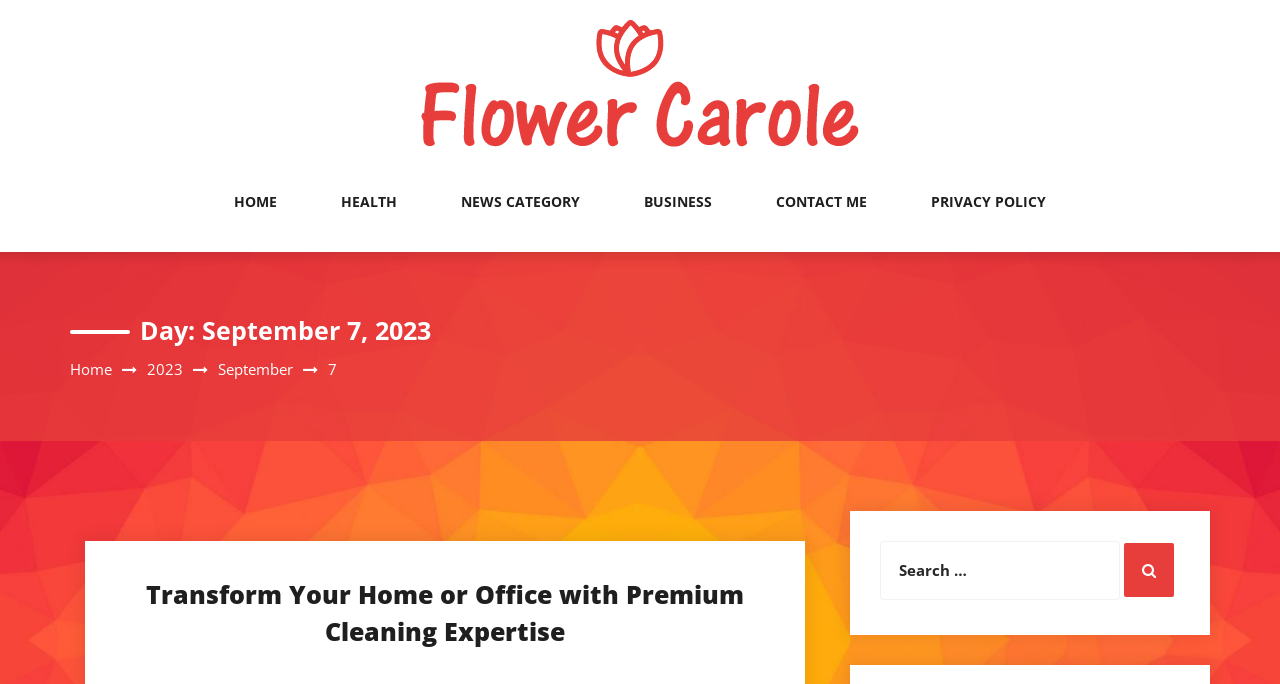Give a short answer to this question using one word or a phrase:
What is the theme of the webpage?

Blog